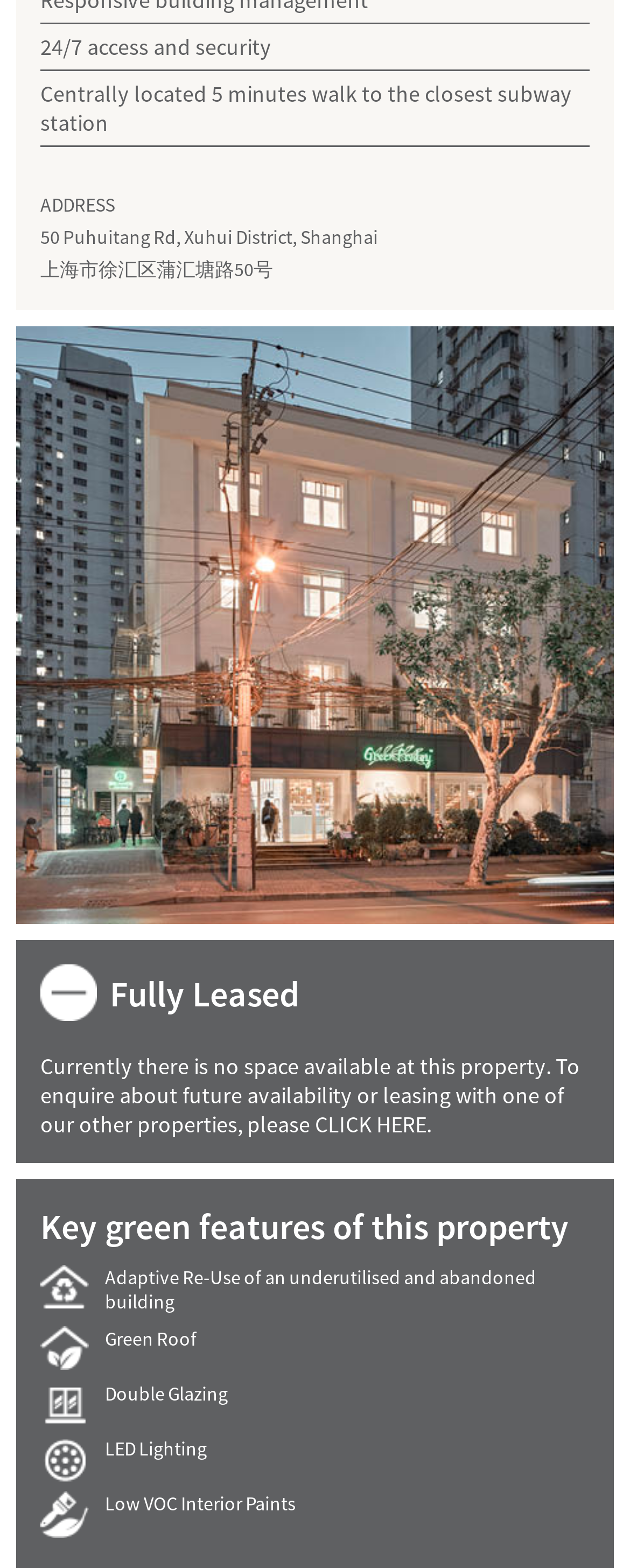What is the address of the property?
Please look at the screenshot and answer in one word or a short phrase.

50 Puhuitang Rd, Xuhui District, Shanghai